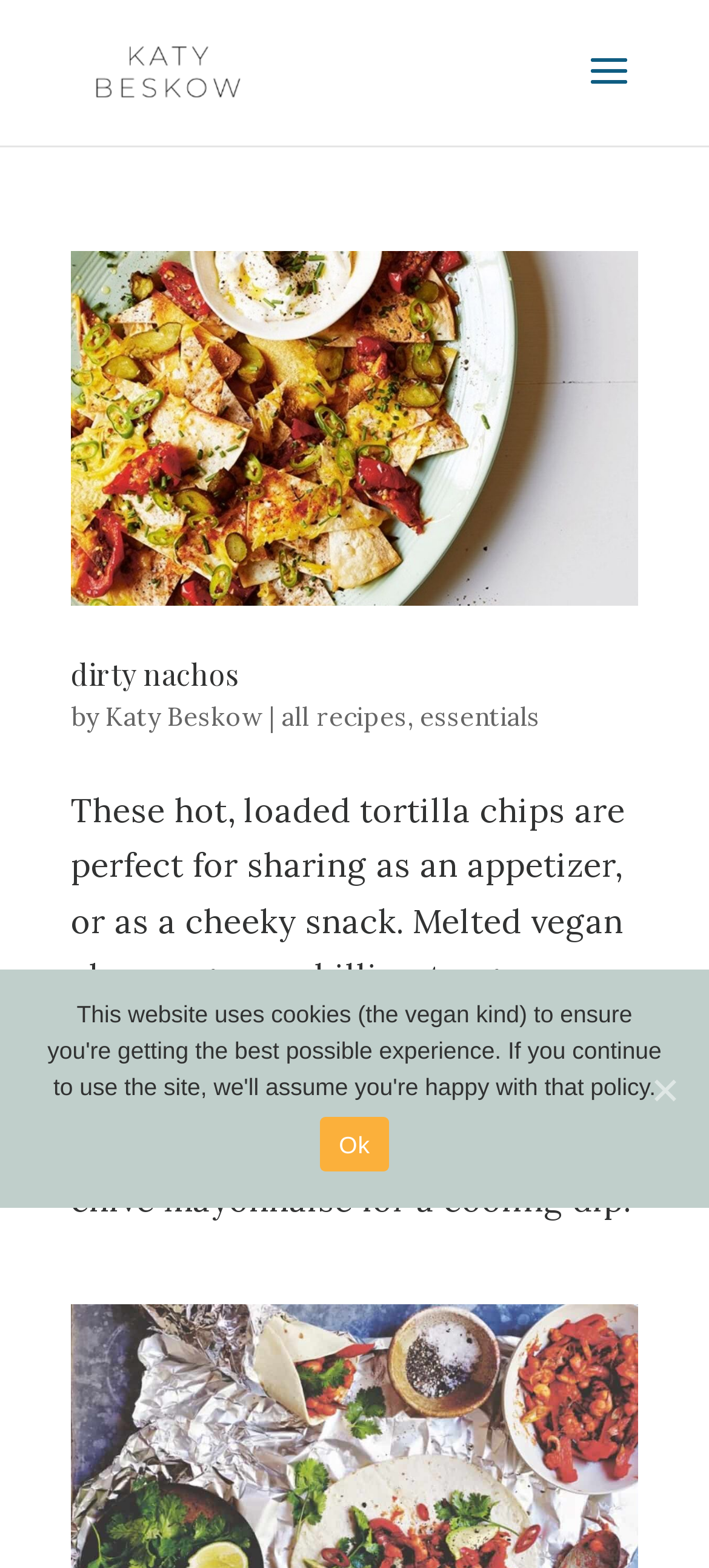Please determine the bounding box coordinates for the element that should be clicked to follow these instructions: "explore essentials".

[0.592, 0.447, 0.762, 0.468]